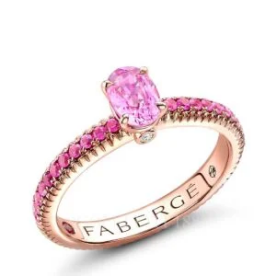Use a single word or phrase to answer the following:
What is engraved on the inside of the band?

Fabergé mark